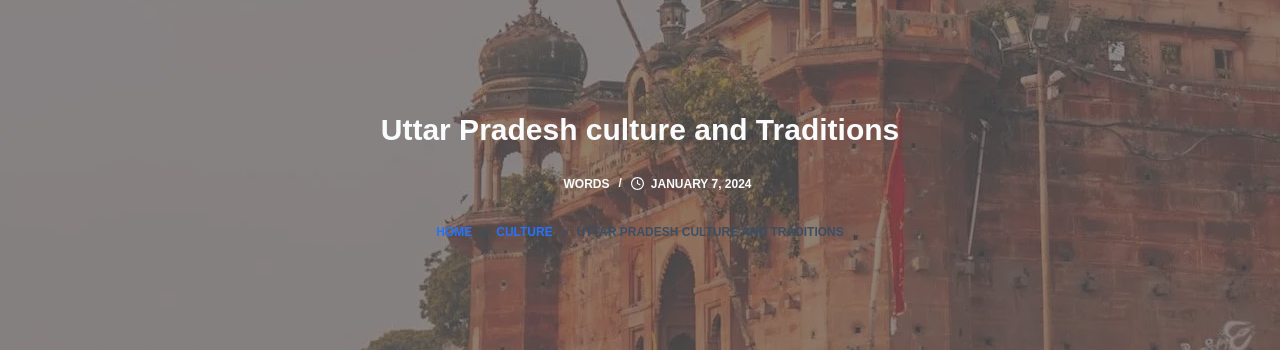Provide a thorough description of the contents of the image.

This image showcases a stunning architectural structure that represents the rich cultural heritage of Uttar Pradesh, India. The backdrop features intricate designs, characteristic of traditional Indian architecture, and is complemented by a serene atmosphere. The prominent elements such as domes and ornate railings hint at the historical significance of the site, making it a pivotal landmark in the region. Superimposed on the image is the text "Uttar Pradesh culture and Traditions," along with navigation links including "Home," "Culture," and a timestamp "January 7, 2024." This visual serves as an invitation to explore the diverse traditions and cultural narratives of Uttar Pradesh, reflecting the state's vibrant history and heritage.